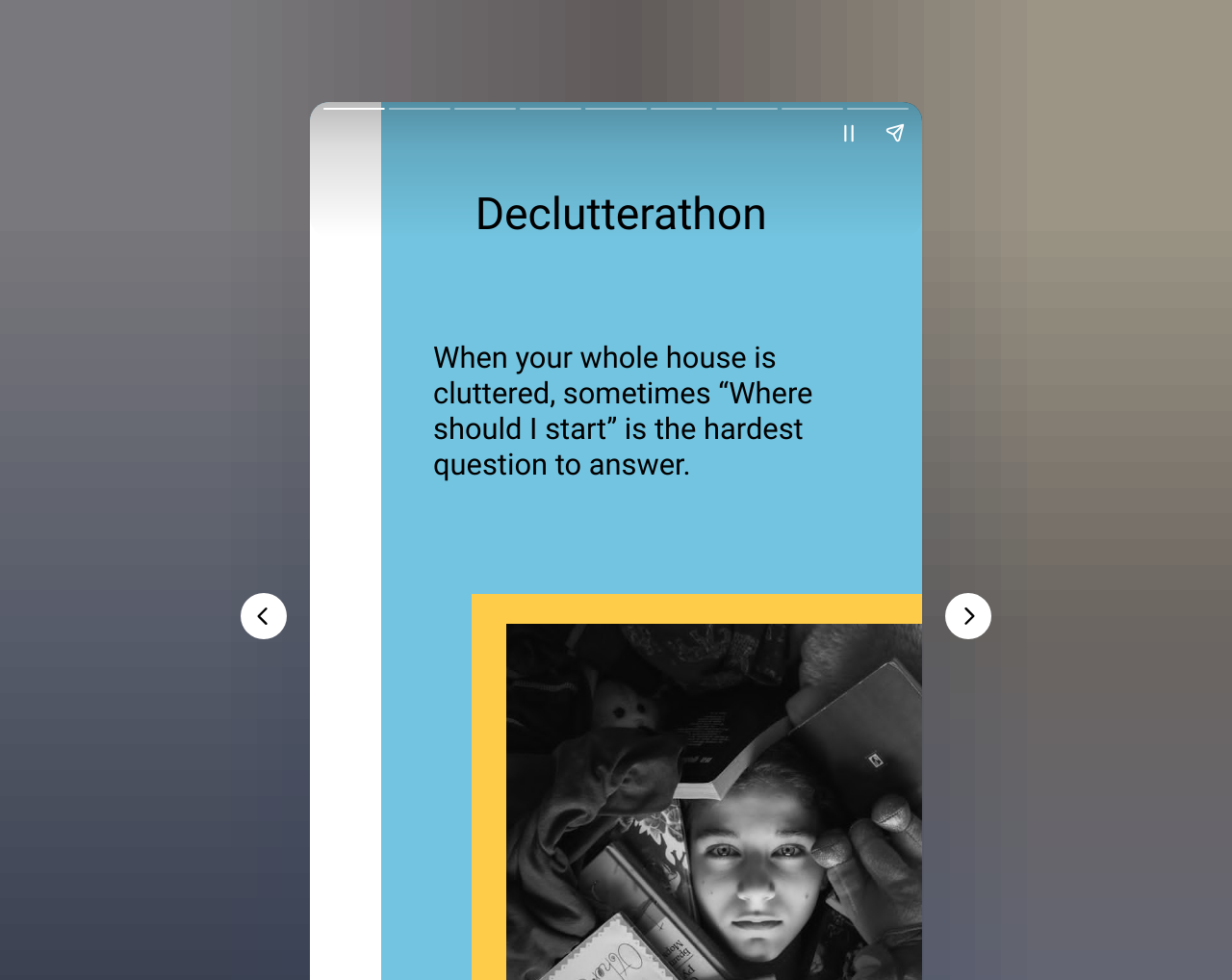Determine the bounding box coordinates of the UI element that matches the following description: "aria-label="Next page"". The coordinates should be four float numbers between 0 and 1 in the format [left, top, right, bottom].

[0.767, 0.605, 0.805, 0.652]